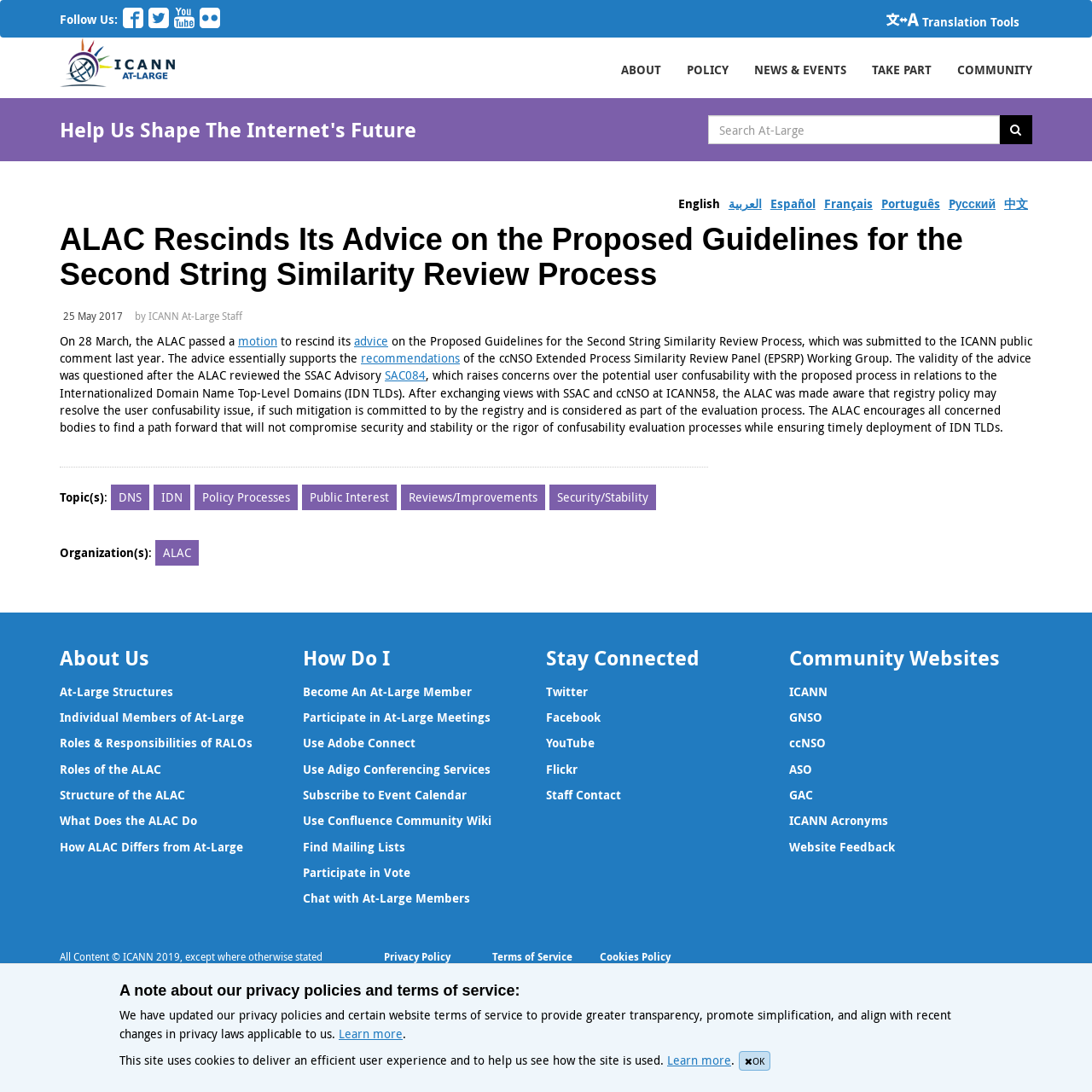From the image, can you give a detailed response to the question below:
What is the language of the webpage?

The language of the webpage is English, as indicated by the language selection dropdown menu at the top of the webpage, which shows English as the default language.